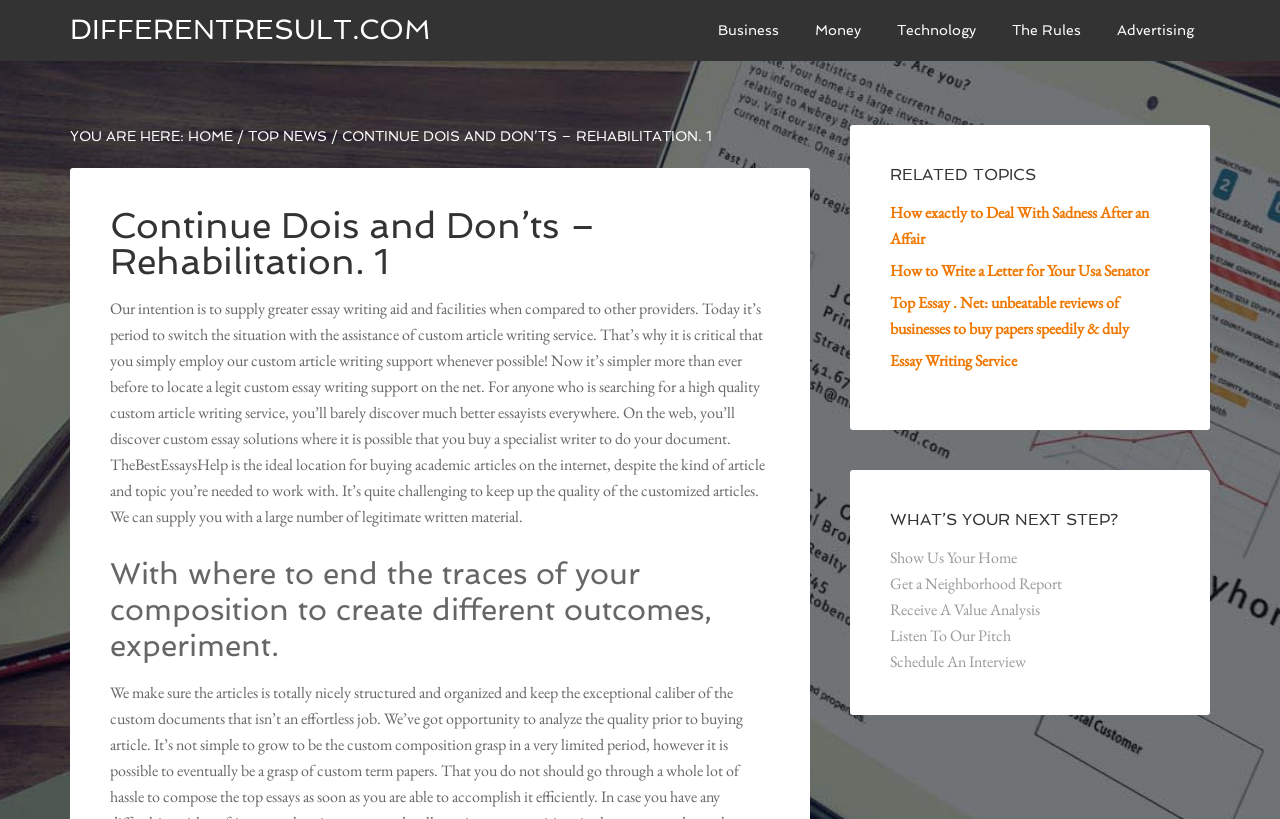Generate the text content of the main heading of the webpage.

Continue Dois and Don’ts – Rehabilitation. 1